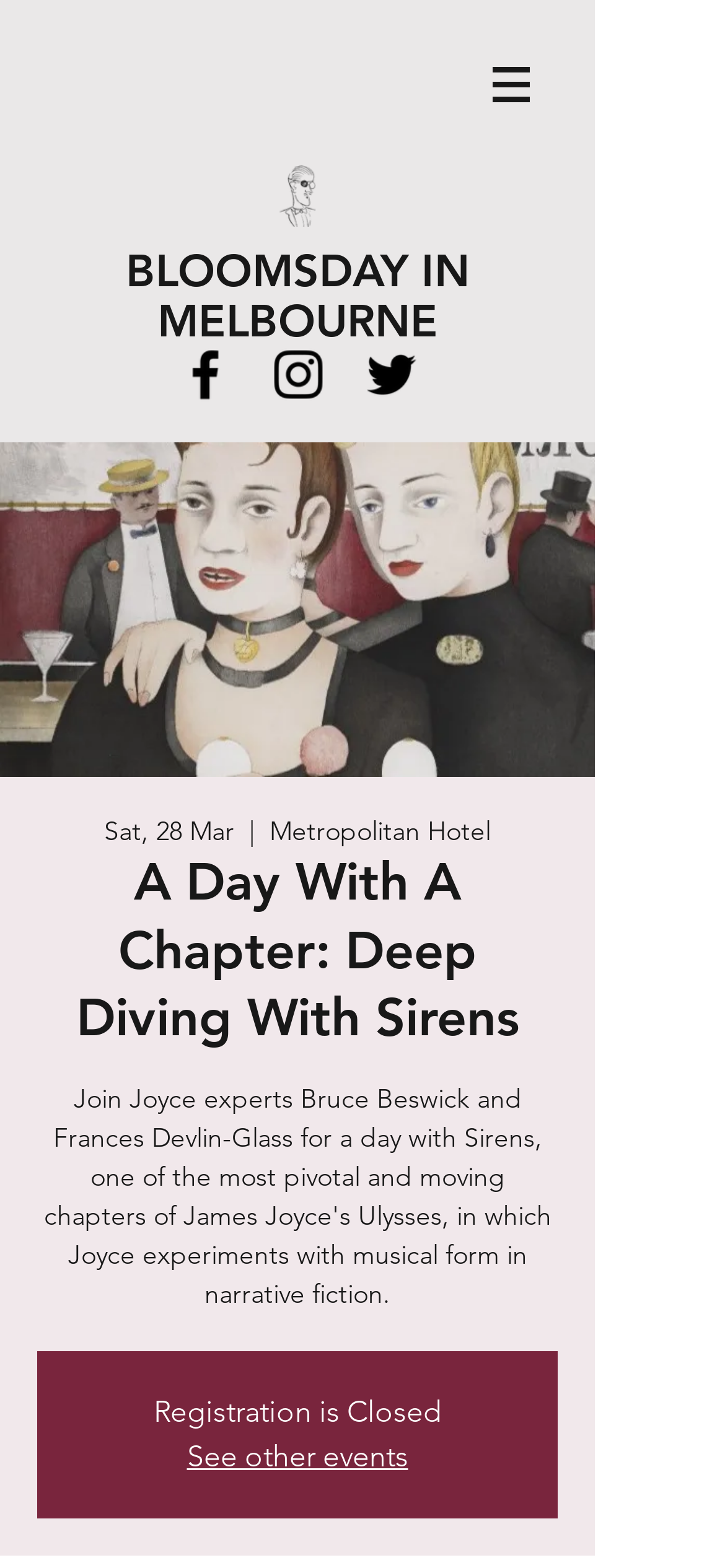Explain in detail what is displayed on the webpage.

This webpage appears to be an event page for "A Day With A Chapter: Deep Diving With Sirens" organized by Bloomsday Melbourne. At the top, there is a navigation menu labeled "Site" with a button that has a popup menu. To the right of the navigation menu, there is an image.

Below the navigation menu, there is a prominent link to "James Joyce Ulysses" accompanied by an image. Above the link, there is a heading "BLOOMSDAY IN MELBOURNE" in a larger font size.

On the left side of the page, there is a social bar with links to Facebook, Instagram, and Twitter, each accompanied by their respective icons. Below the social bar, there is a large image that spans almost the entire width of the page, with the event title "A Day With A Chapter: Deep Diving With Sirens" written on it.

To the right of the image, there are three lines of text: "Sat, 28 Mar", "|", and "Metropolitan Hotel", which likely indicate the date and venue of the event. Above the image, there is a heading with the event title "A Day With A Chapter: Deep Diving With Sirens".

At the bottom of the page, there is a notice that "Registration is Closed" and a link to "See other events".